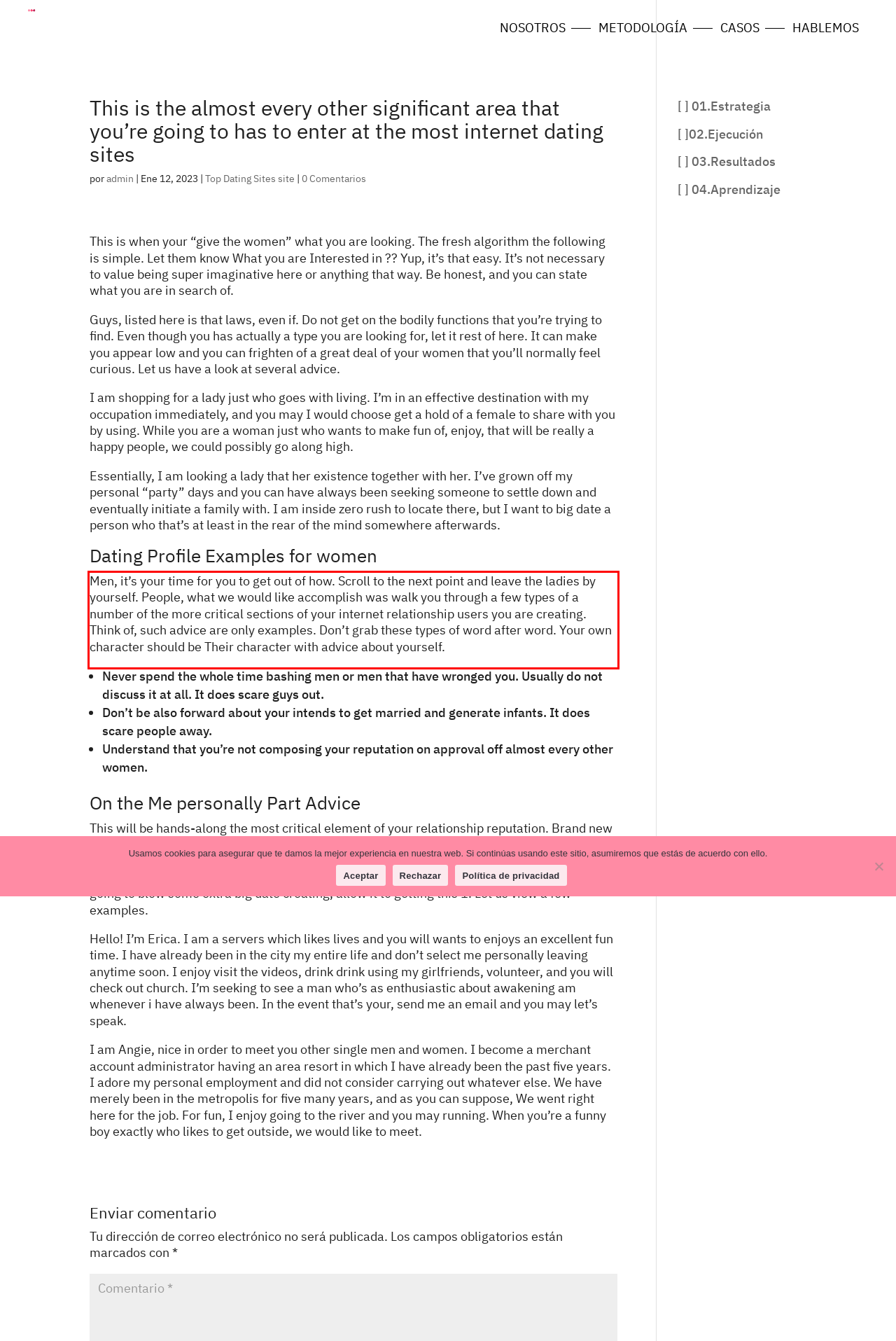Using the provided webpage screenshot, recognize the text content in the area marked by the red bounding box.

Men, it’s your time for you to get out of how. Scroll to the next point and leave the ladies by yourself. People, what we would like accomplish was walk you through a few types of a number of the more critical sections of your internet relationship users you are creating. Think of, such advice are only examples. Don’t grab these types of word after word. Your own character should be Their character with advice about yourself.